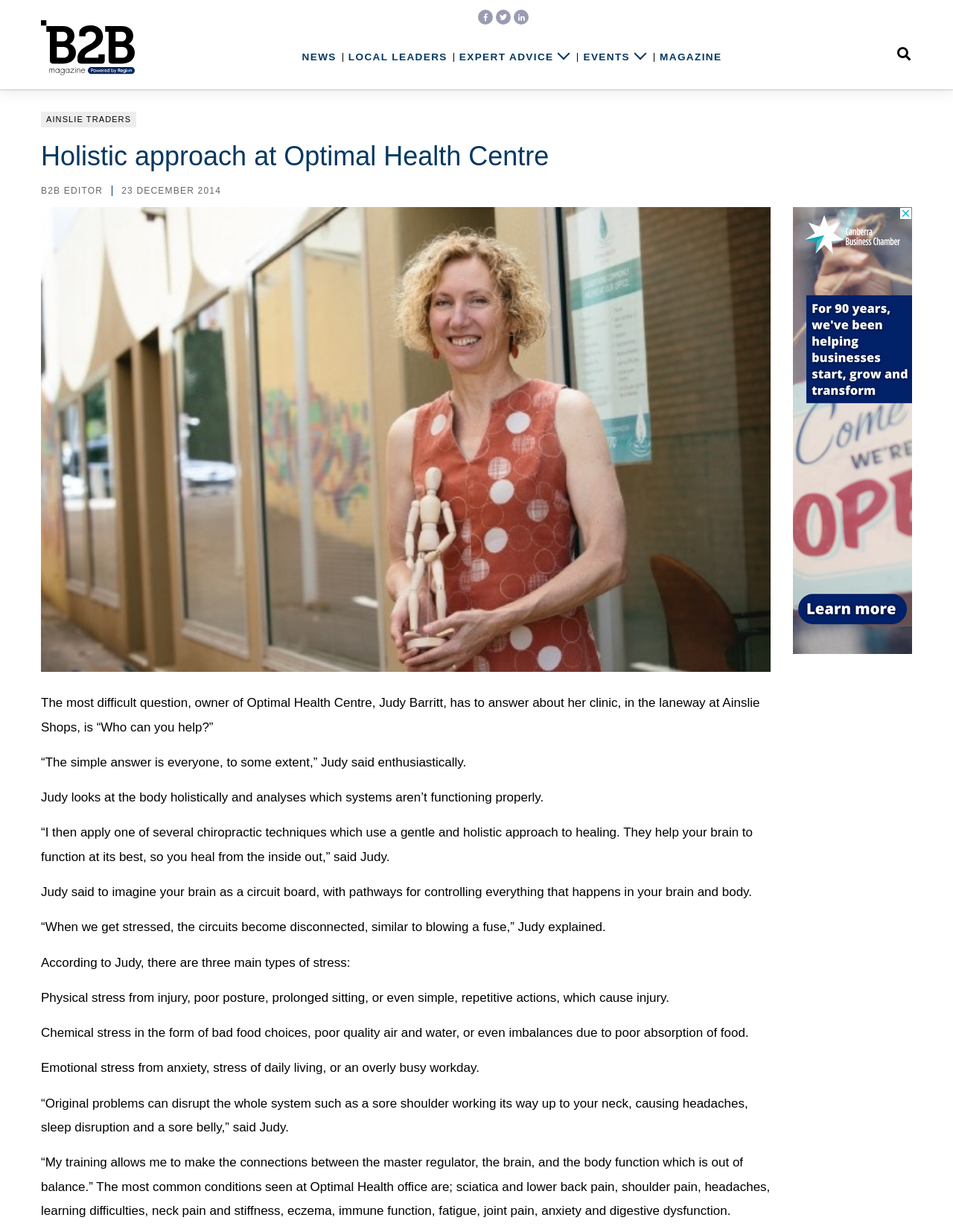Please determine the bounding box coordinates of the element to click on in order to accomplish the following task: "Learn about senior cats and mood changes". Ensure the coordinates are four float numbers ranging from 0 to 1, i.e., [left, top, right, bottom].

None